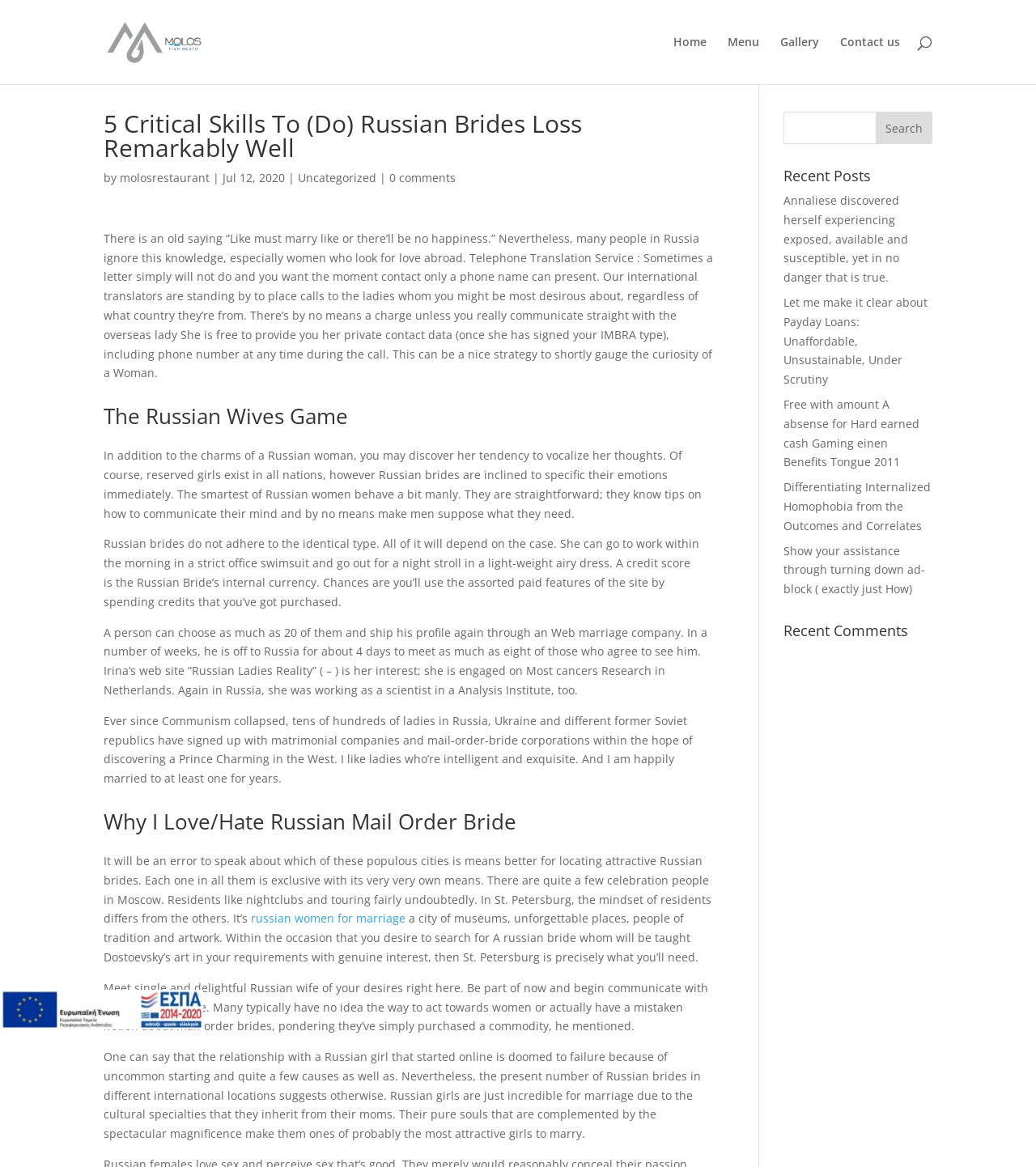What is the purpose of the search bar?
Please provide a single word or phrase based on the screenshot.

To search the website